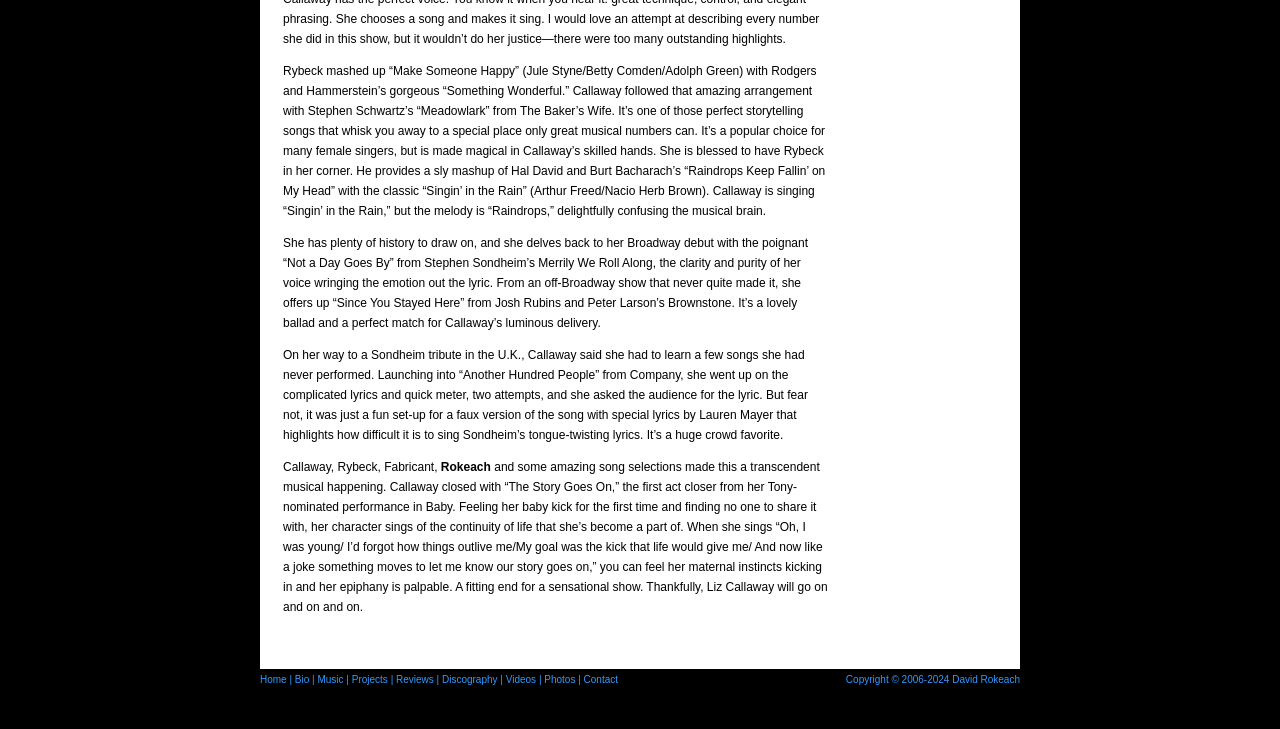Predict the bounding box for the UI component with the following description: "Discography".

[0.345, 0.925, 0.389, 0.94]